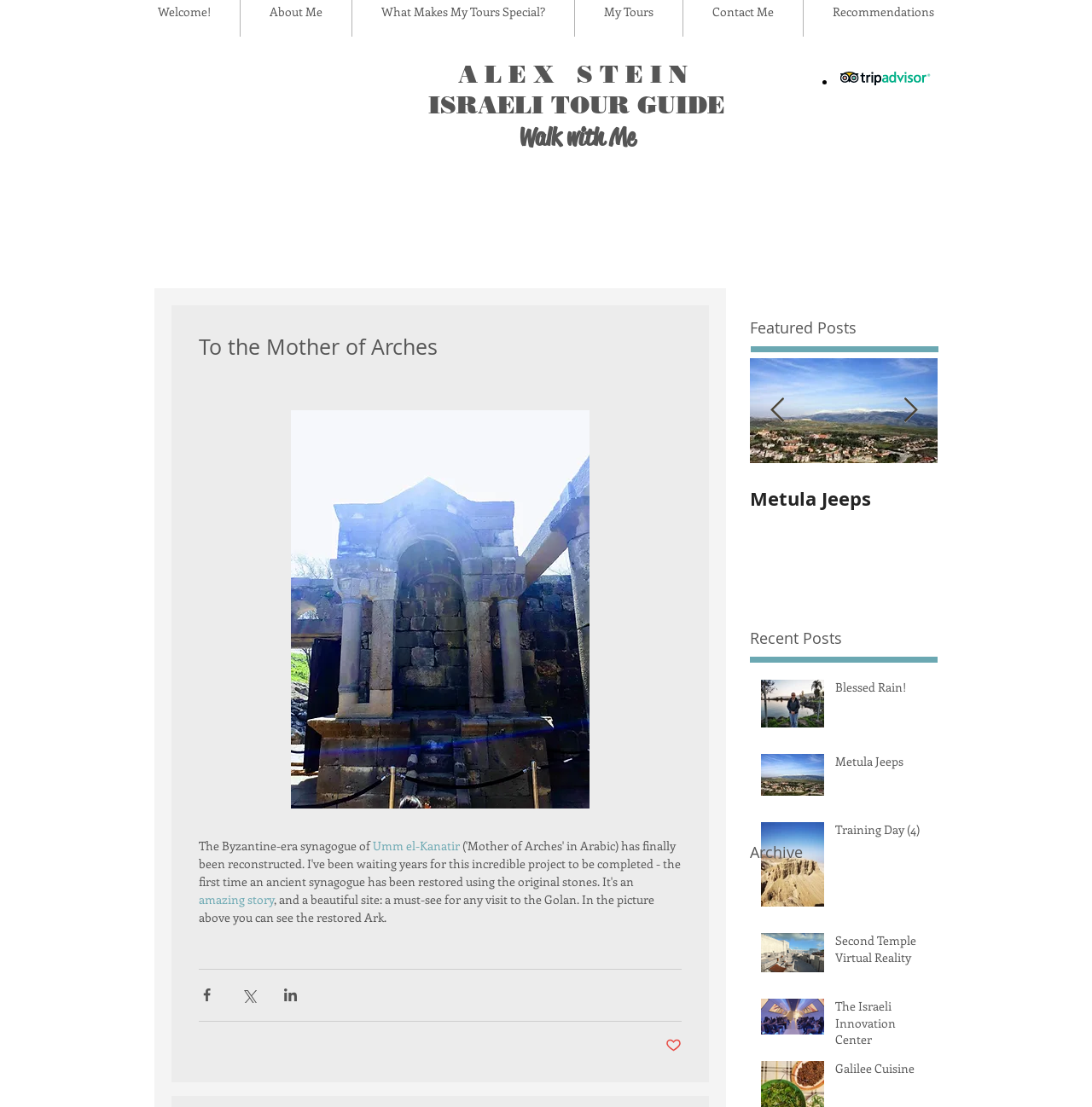Provide the bounding box coordinates of the HTML element described as: "Training Day (4)". The bounding box coordinates should be four float numbers between 0 and 1, i.e., [left, top, right, bottom].

[0.765, 0.742, 0.849, 0.763]